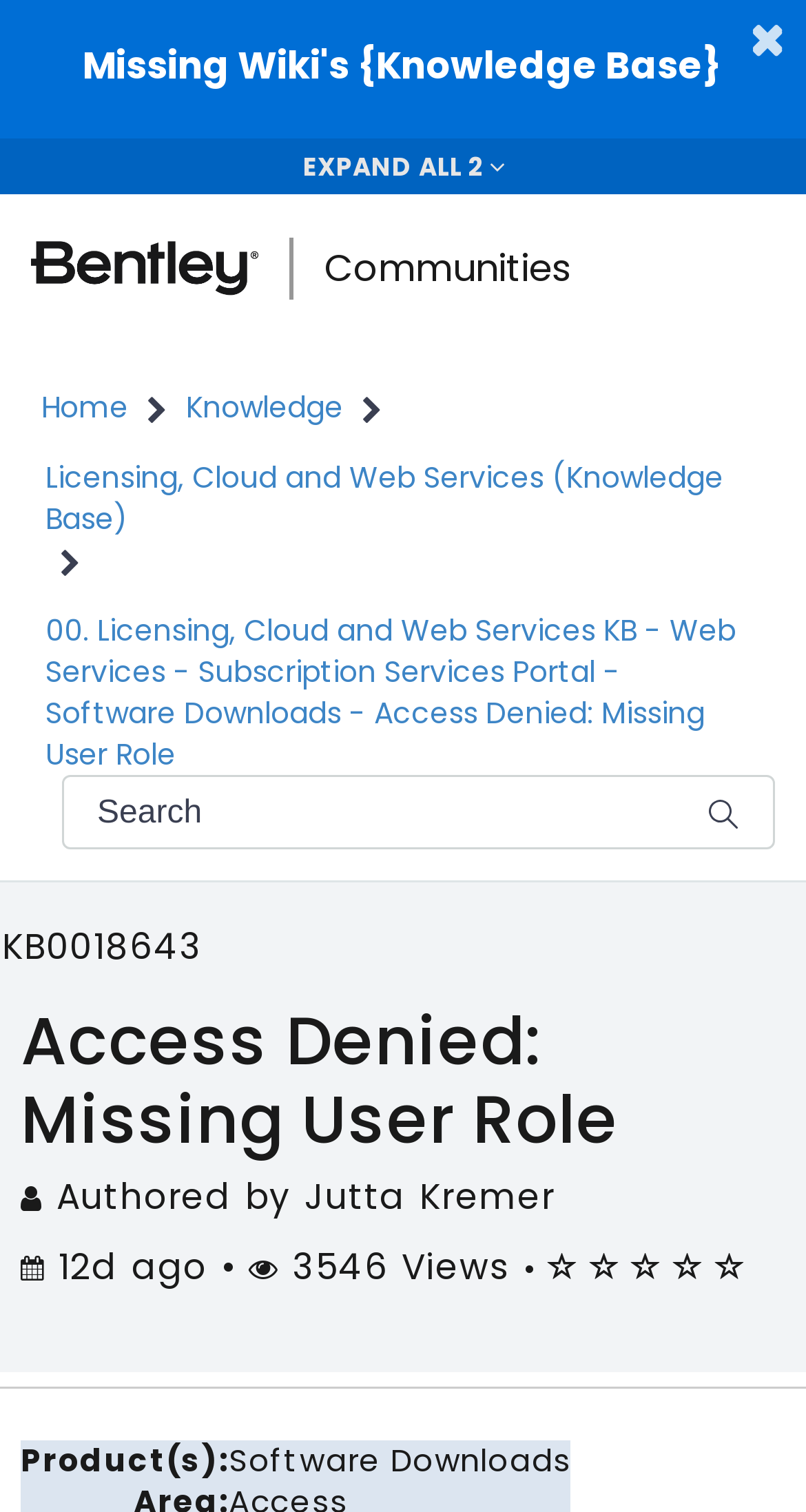Please find the bounding box coordinates of the element's region to be clicked to carry out this instruction: "Search for something".

[0.077, 0.513, 0.962, 0.562]